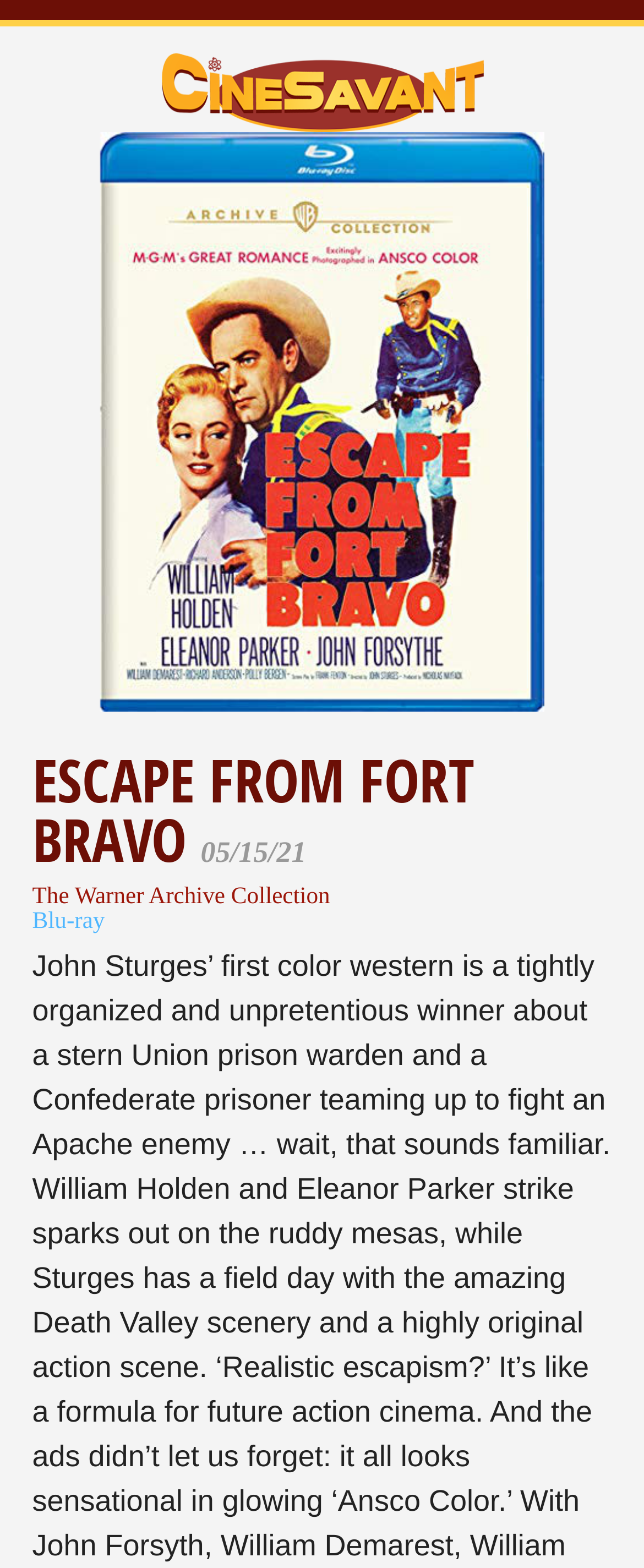Determine the bounding box coordinates for the HTML element mentioned in the following description: "alt="CineSavant"". The coordinates should be a list of four floats ranging from 0 to 1, represented as [left, top, right, bottom].

[0.0, 0.034, 1.0, 0.085]